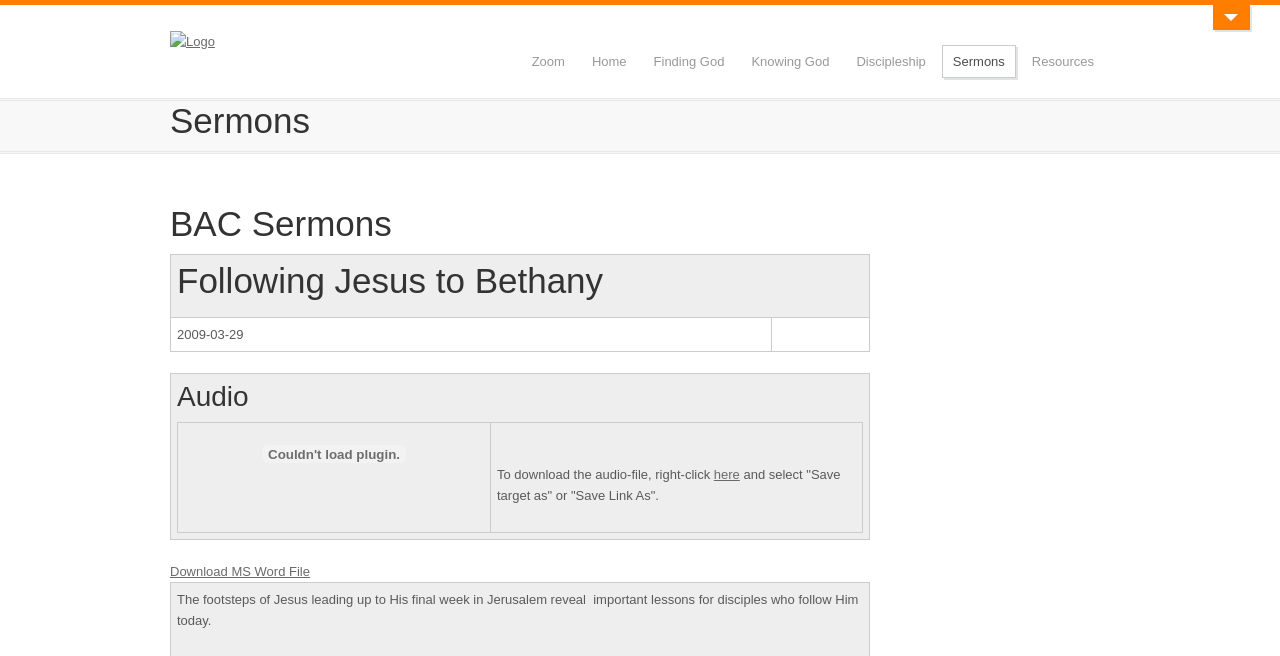Please answer the following question using a single word or phrase: 
What is the name of the church?

Big Apple Chapel